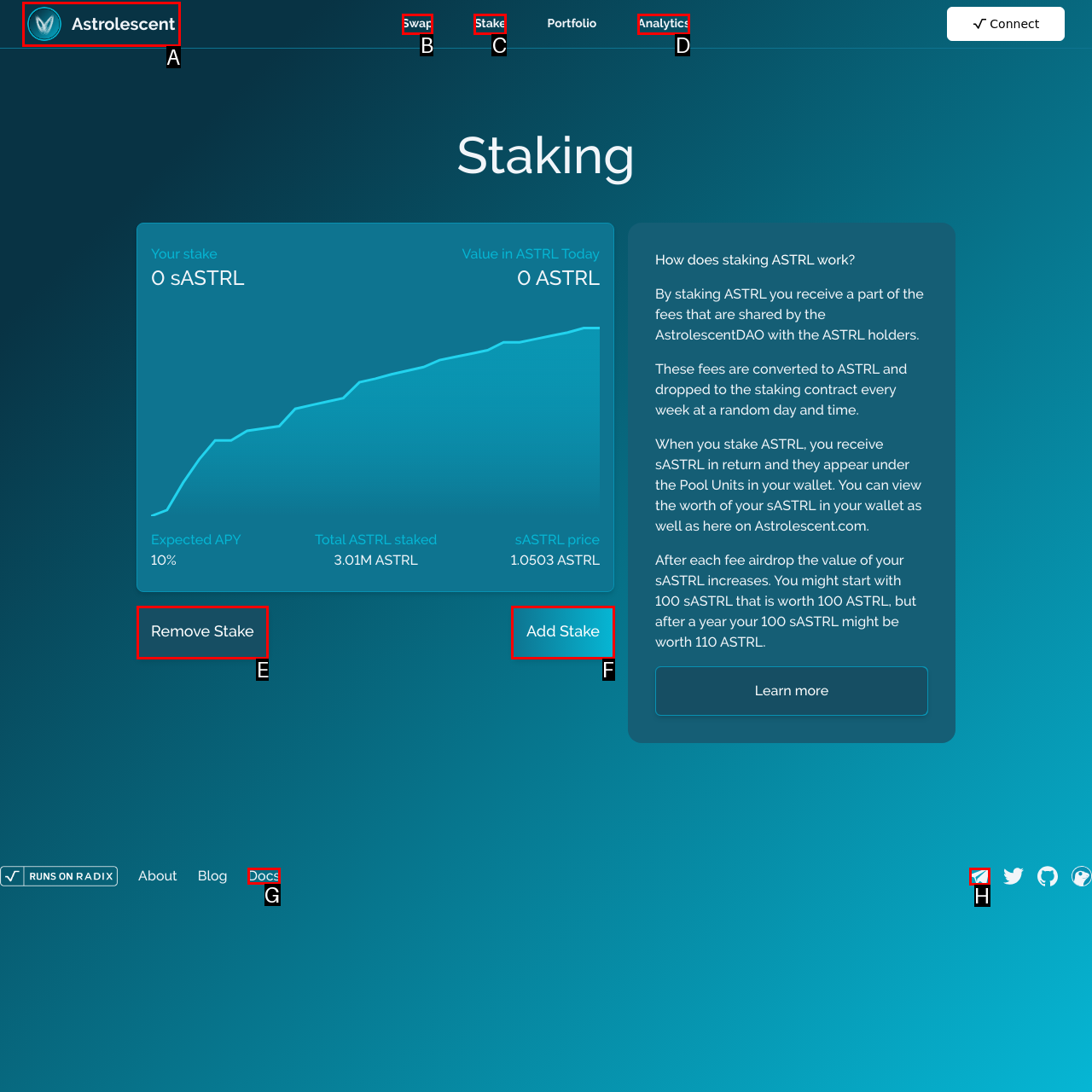Determine the HTML element that best matches this description: Remove Stake from the given choices. Respond with the corresponding letter.

E